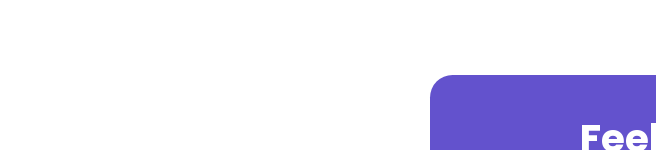What topics are detailed in the adjacent articles?
Please provide a detailed answer to the question.

The adjacent articles likely detail topics related to blockchain technology and fintech services, which the map and contact section support users in navigating more effectively.